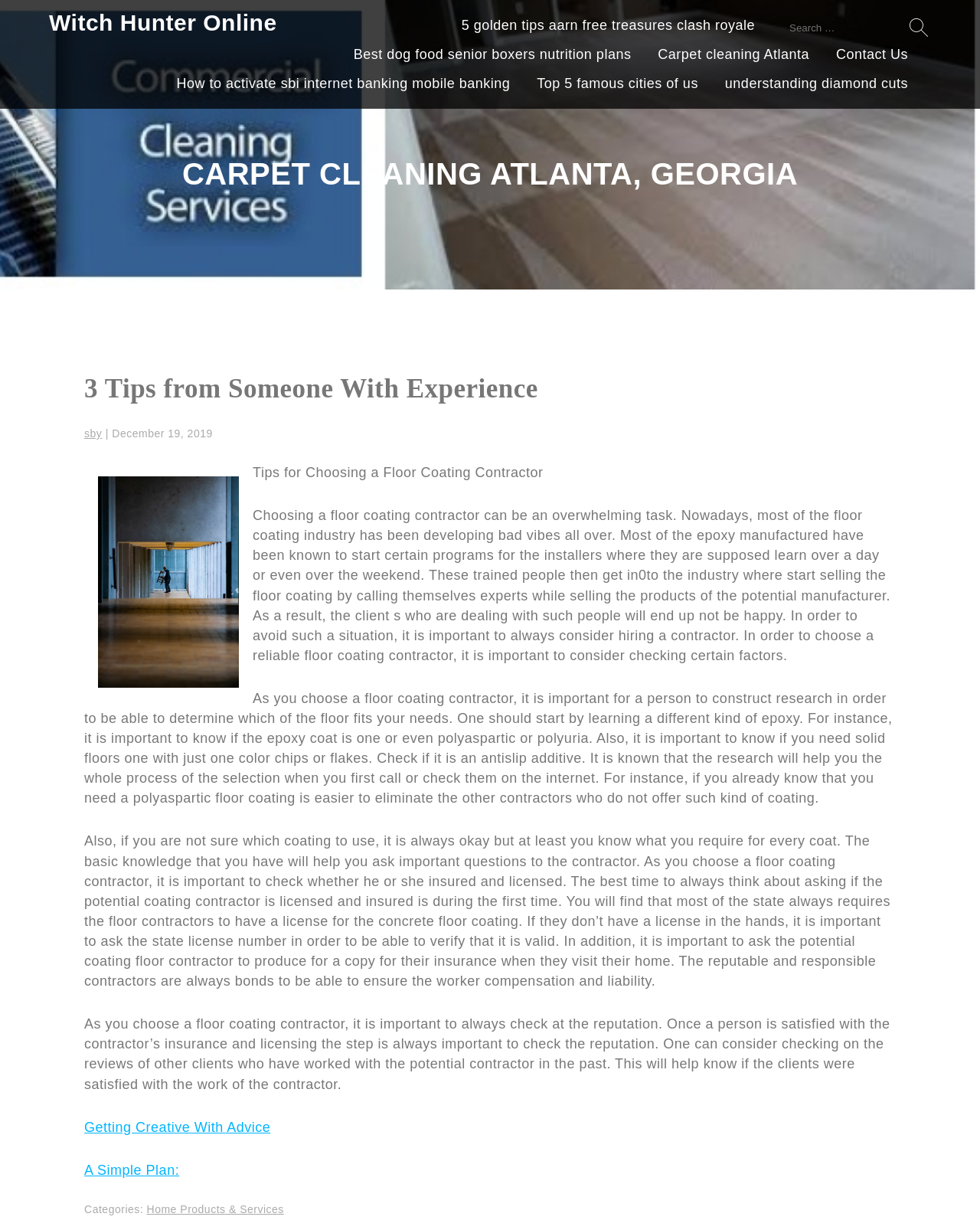Use the information in the screenshot to answer the question comprehensively: What is the topic of the article?

I determined the topic of the article by reading the content of the article, which discusses tips for choosing a floor coating contractor, and the factors to consider when selecting one.